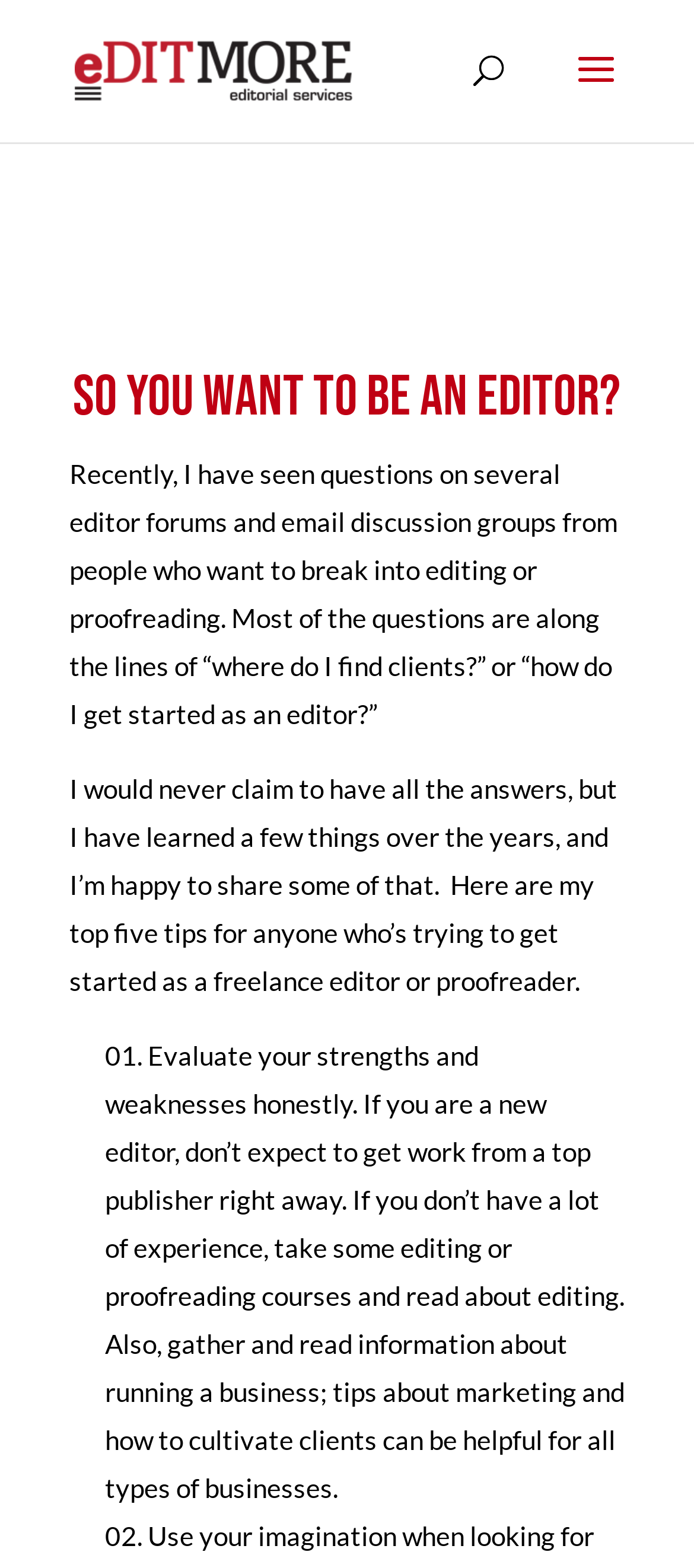Could you please study the image and provide a detailed answer to the question:
What is the topic of discussion on the webpage?

The webpage discusses the topic of getting started as a freelance editor or proofreader, as evident from the text 'So You Want to be an Editor?' and the subsequent discussion on tips for getting started in this field.